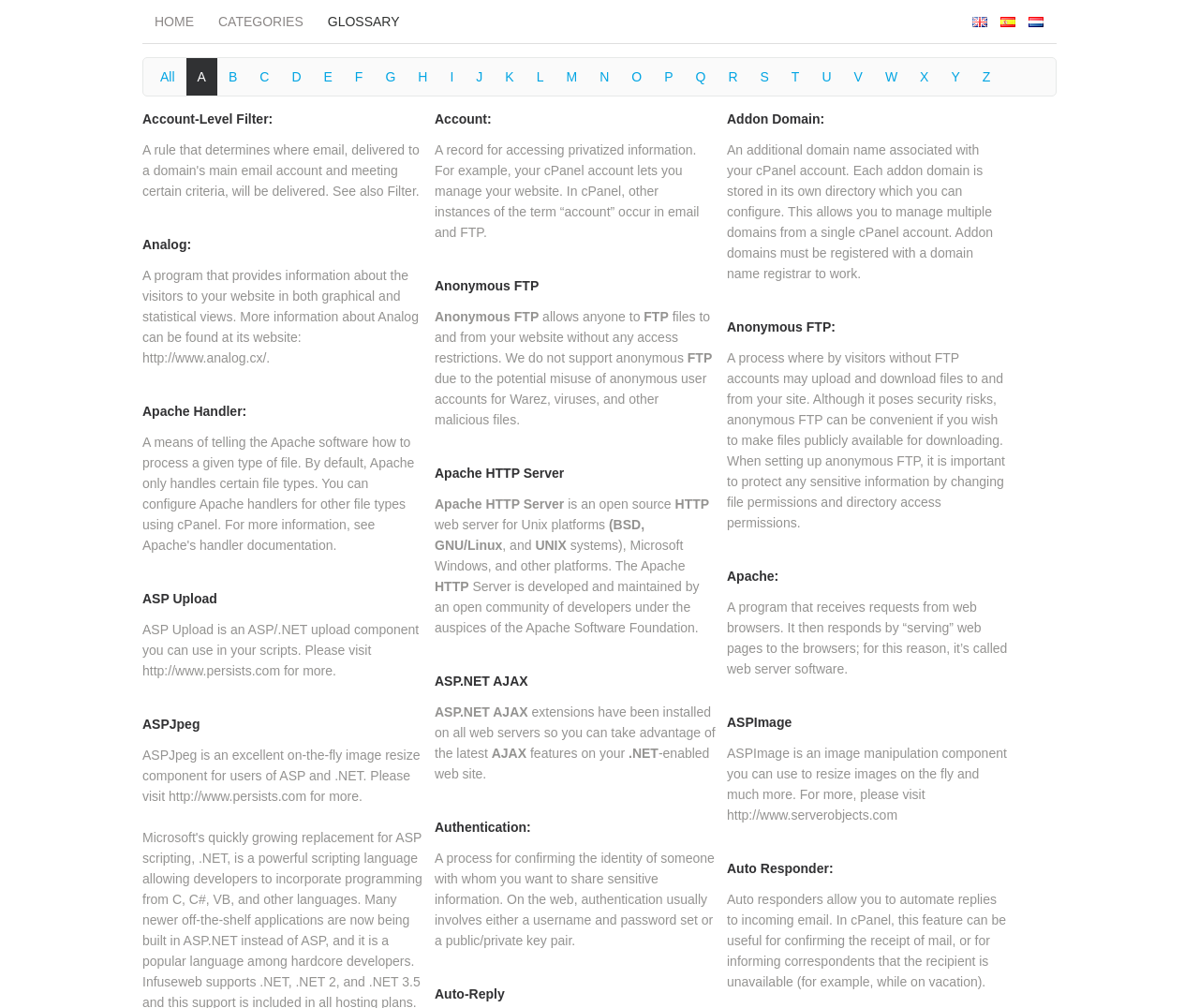Can you specify the bounding box coordinates of the area that needs to be clicked to fulfill the following instruction: "Click CATEGORIES"?

[0.172, 0.007, 0.263, 0.035]